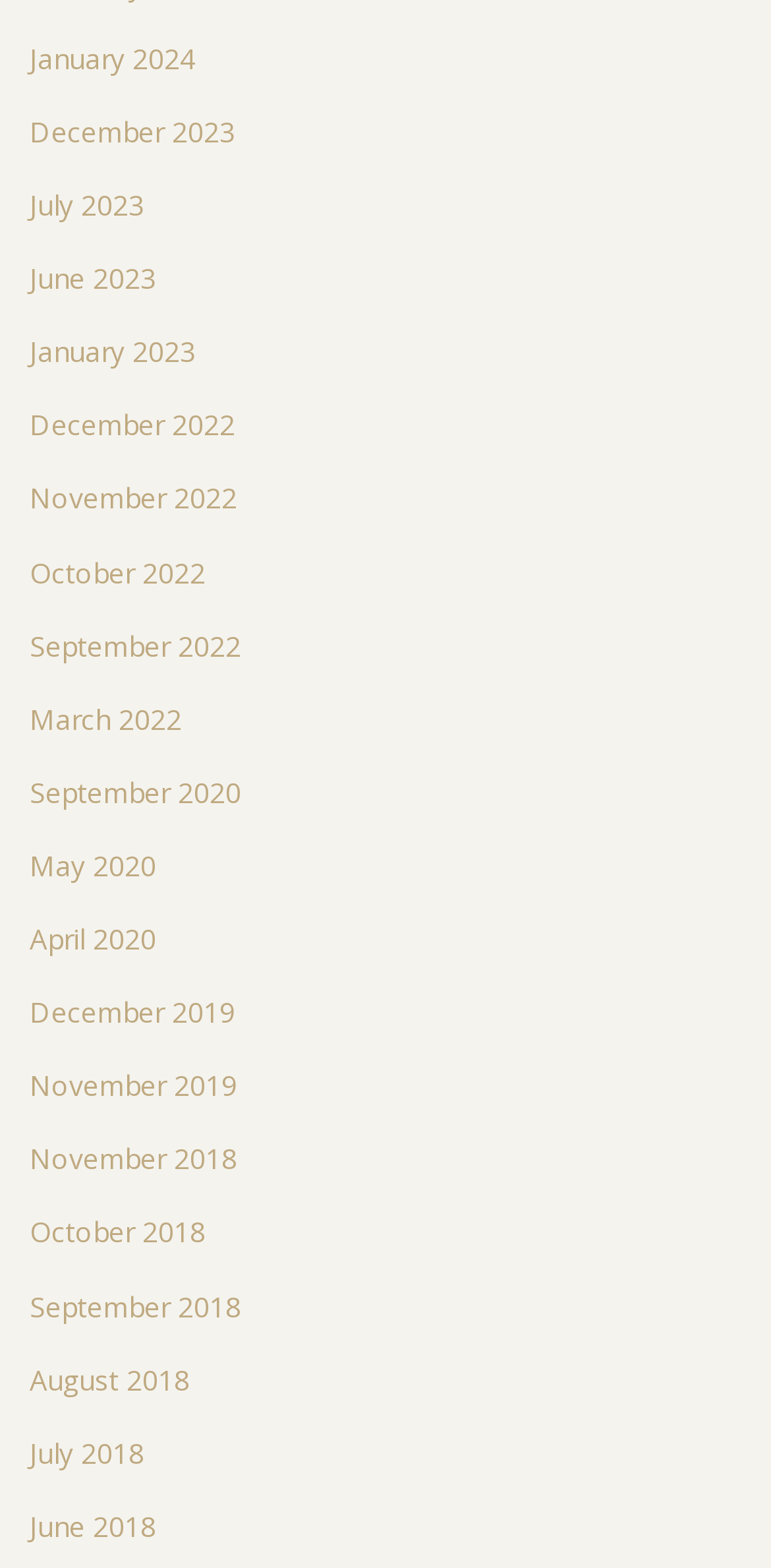Identify the bounding box coordinates of the region that needs to be clicked to carry out this instruction: "Go to December 2023". Provide these coordinates as four float numbers ranging from 0 to 1, i.e., [left, top, right, bottom].

[0.038, 0.072, 0.305, 0.096]